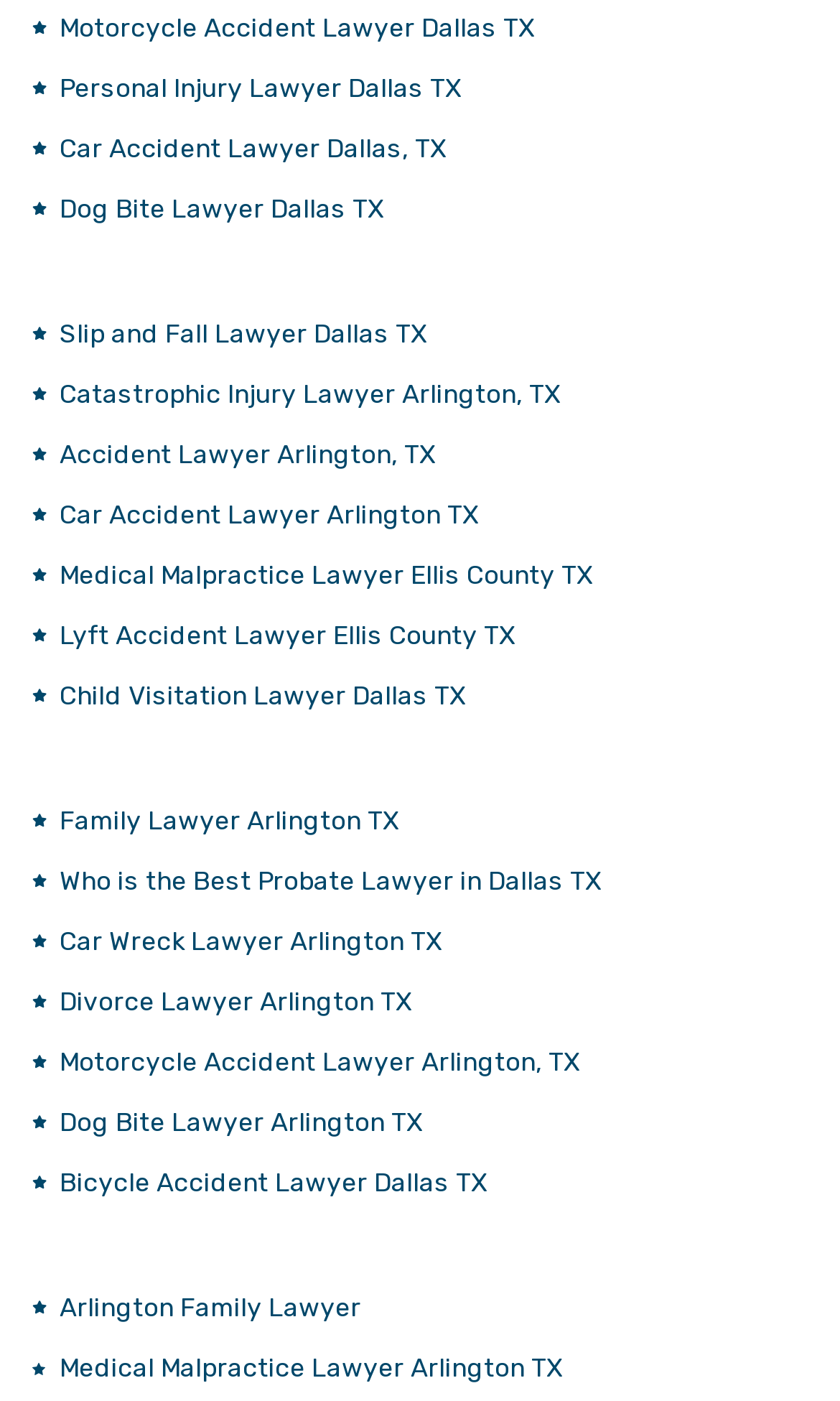Please provide a detailed answer to the question below by examining the image:
How many links are related to Dallas, TX?

I counted the links that mention Dallas, TX, and found five of them: Personal Injury Lawyer Dallas TX, Car Accident Lawyer Dallas, TX, Dog Bite Lawyer Dallas TX, Slip and Fall Lawyer Dallas TX, and Bicycle Accident Lawyer Dallas TX.